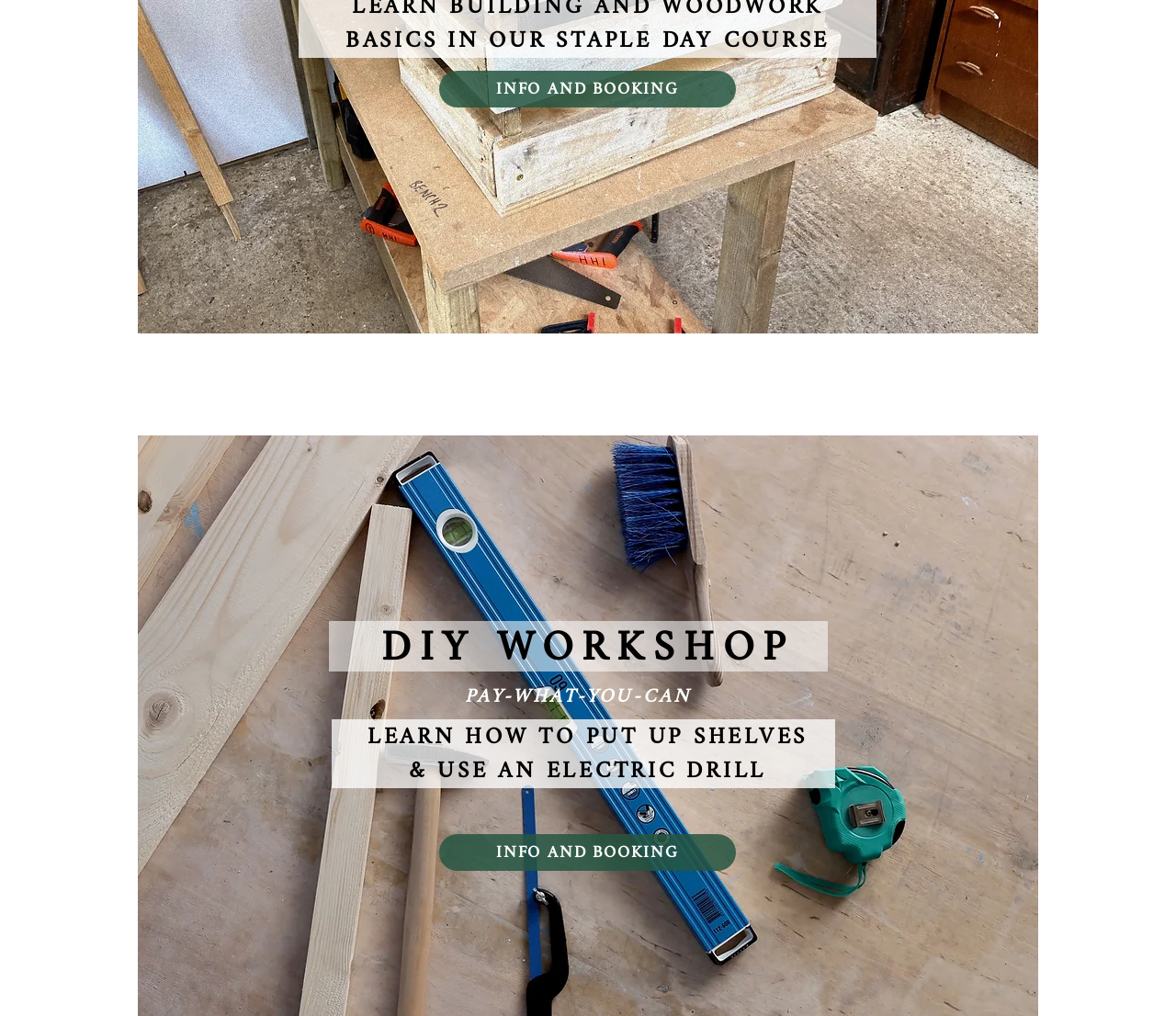Can you find the bounding box coordinates for the UI element given this description: "INFO AND BOOKING"? Provide the coordinates as four float numbers between 0 and 1: [left, top, right, bottom].

[0.373, 0.821, 0.626, 0.857]